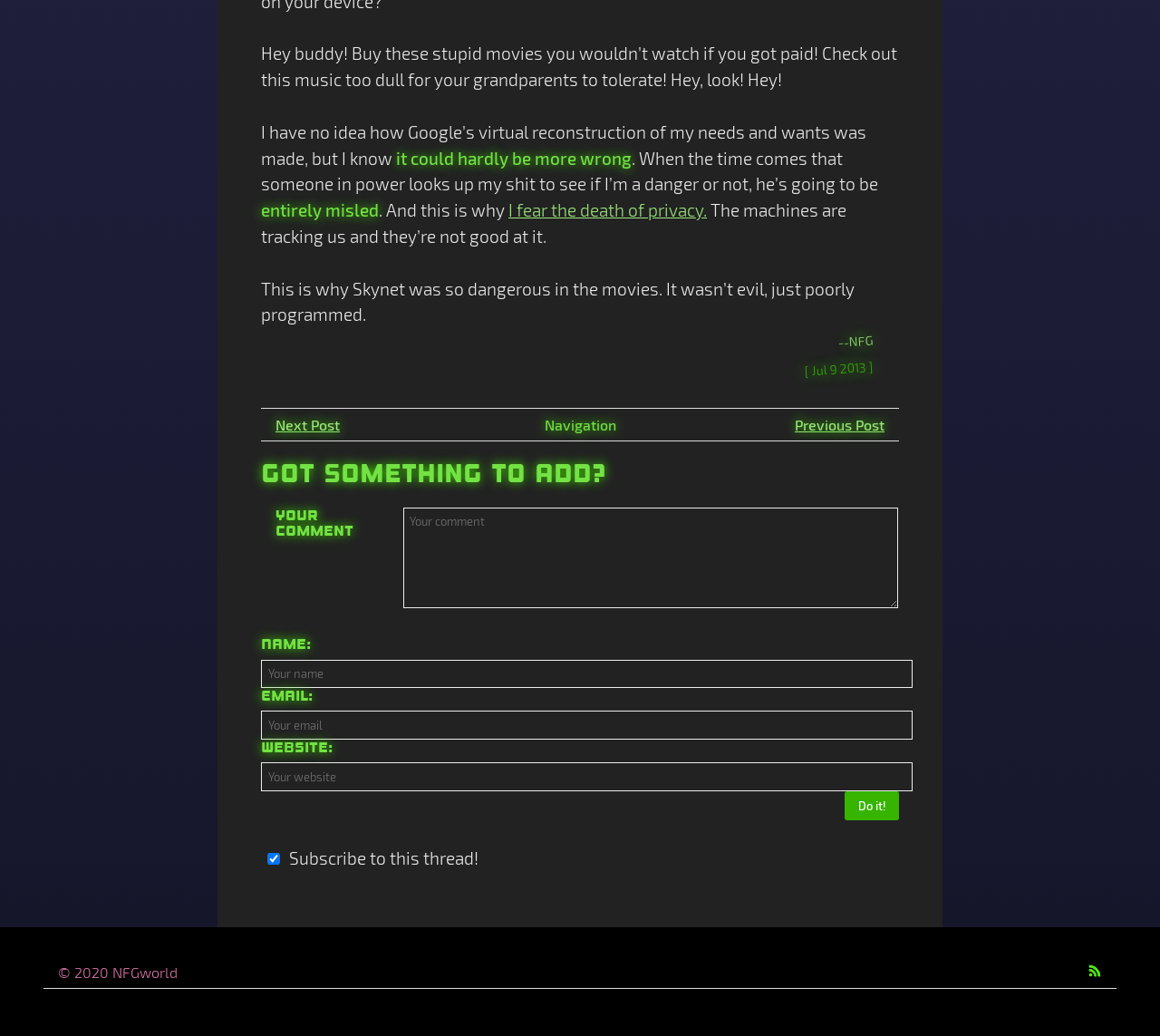What is the date of the post?
Based on the visual content, answer with a single word or a brief phrase.

Jul 9 2013